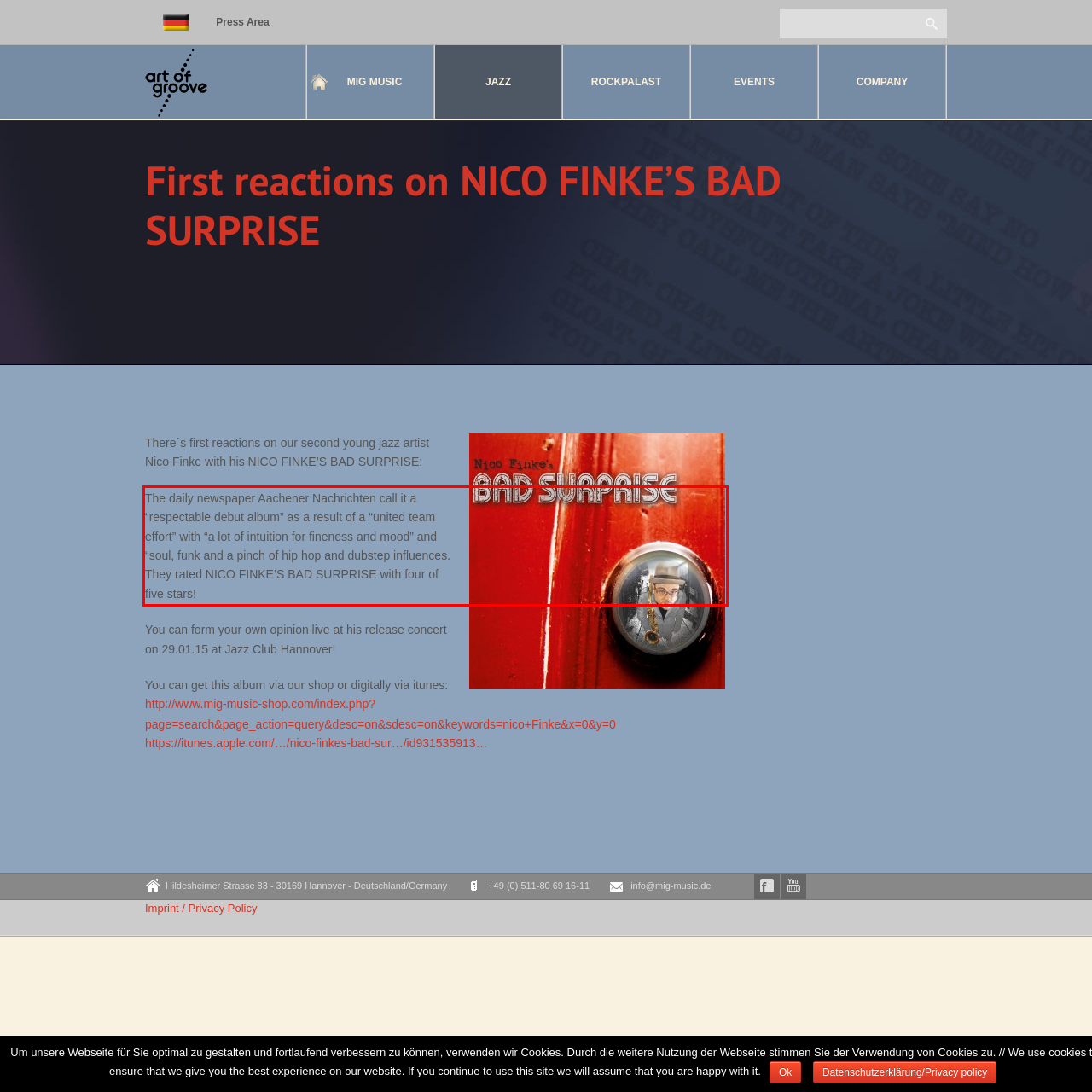Examine the webpage screenshot and use OCR to recognize and output the text within the red bounding box.

The daily newspaper Aachener Nachrichten call it a “respectable debut album” as a result of a “united team effort” with “a lot of intuition for fineness and mood” and “soul, funk and a pinch of hip hop and dubstep influences. They rated NICO FINKE’S BAD SURPRISE with four of five stars!